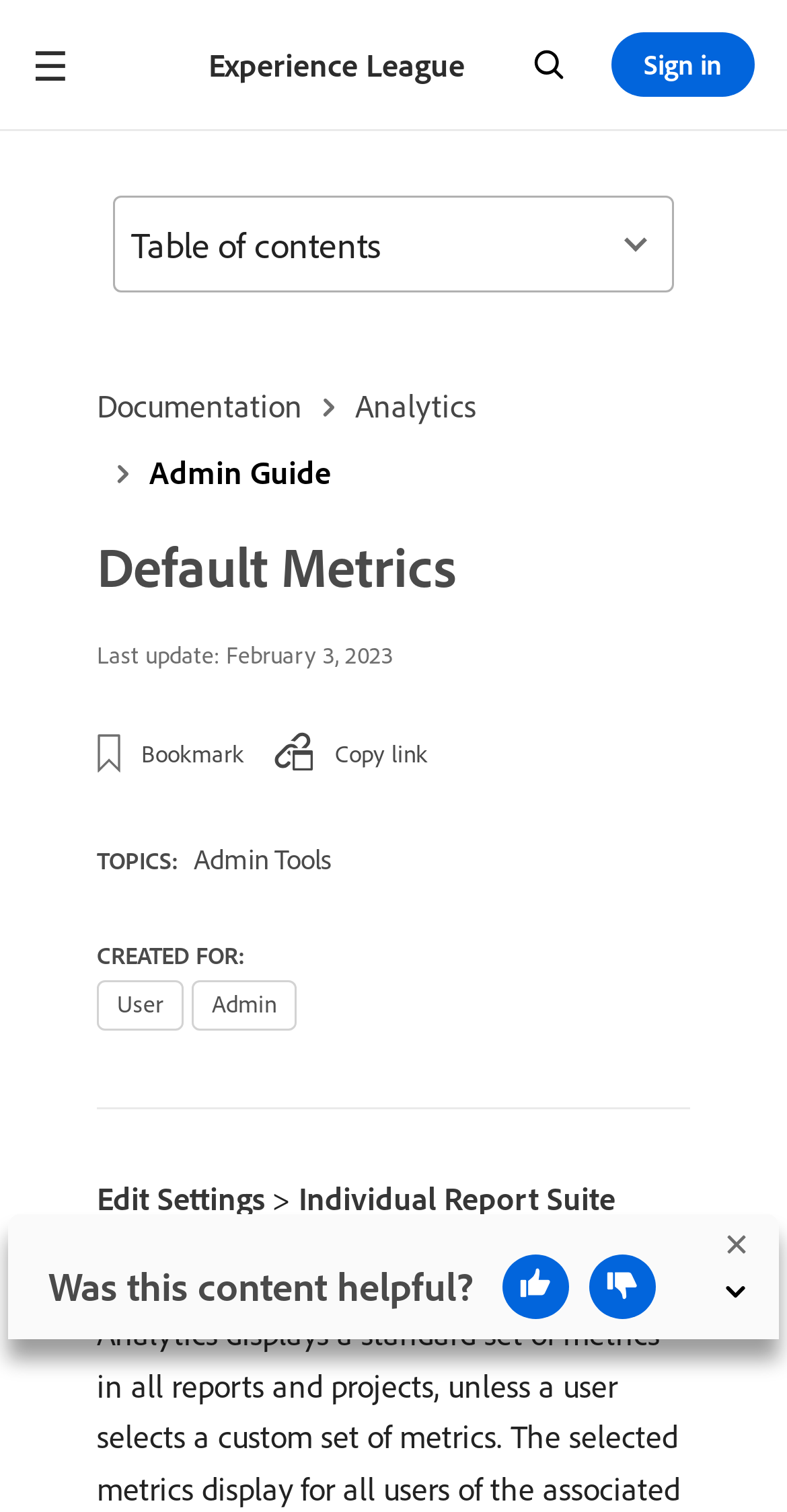What is the text of the first link in the main navigation?
Based on the screenshot, respond with a single word or phrase.

Experience League